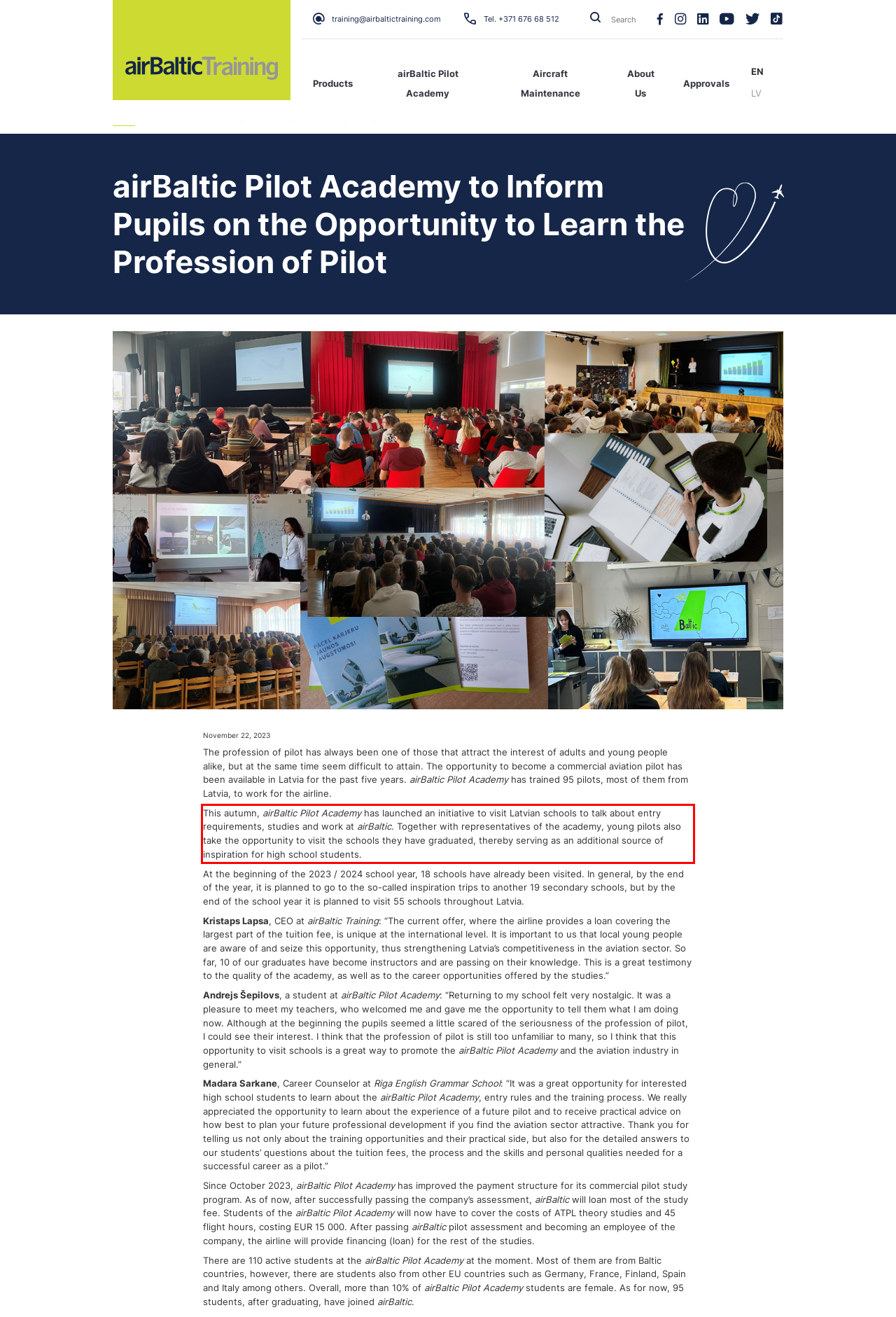Identify the text within the red bounding box on the webpage screenshot and generate the extracted text content.

This autumn, airBaltic Pilot Academy has launched an initiative to visit Latvian schools to talk about entry requirements, studies and work at airBaltic. Together with representatives of the academy, young pilots also take the opportunity to visit the schools they have graduated, thereby serving as an additional source of inspiration for high school students.